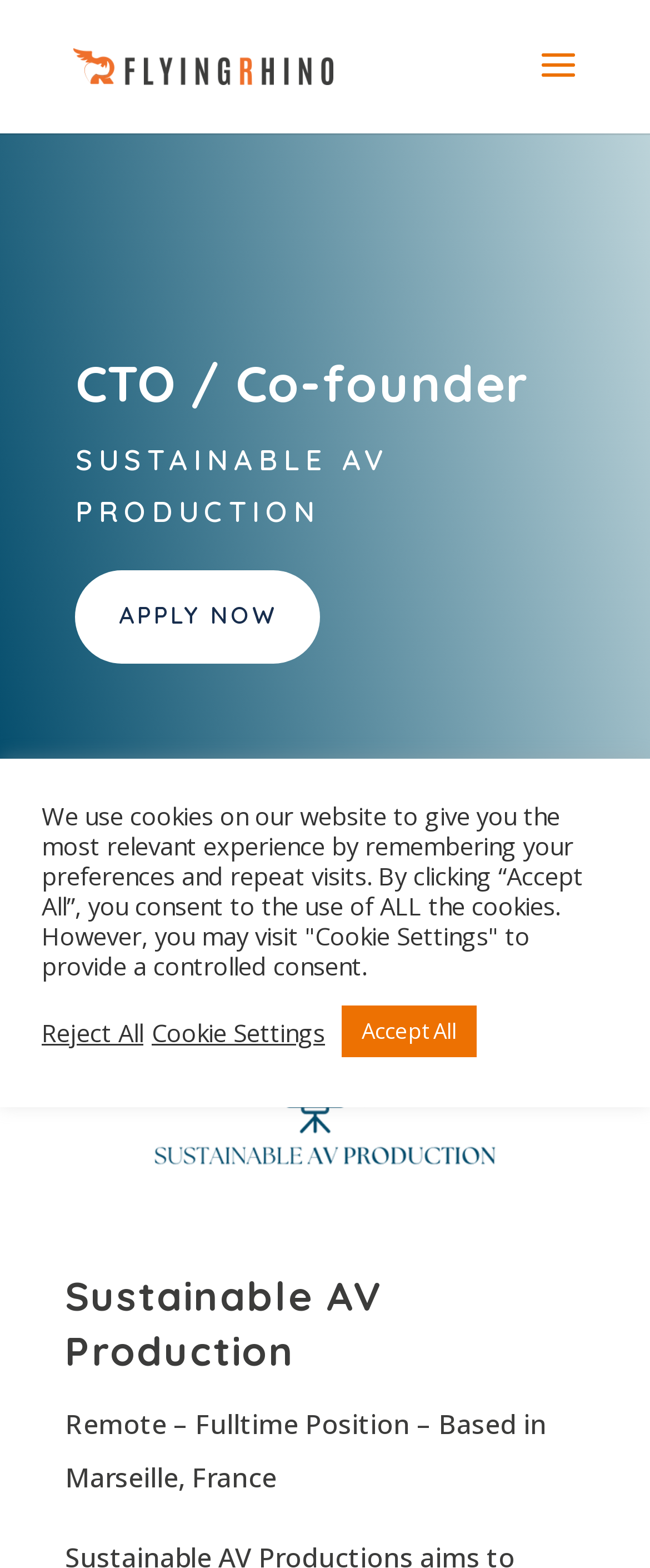Using the information in the image, give a detailed answer to the following question: What is the industry of the company?

I found the industry of the company by reading the heading element 'Sustainable AV Production' which provides the industry information of the company.